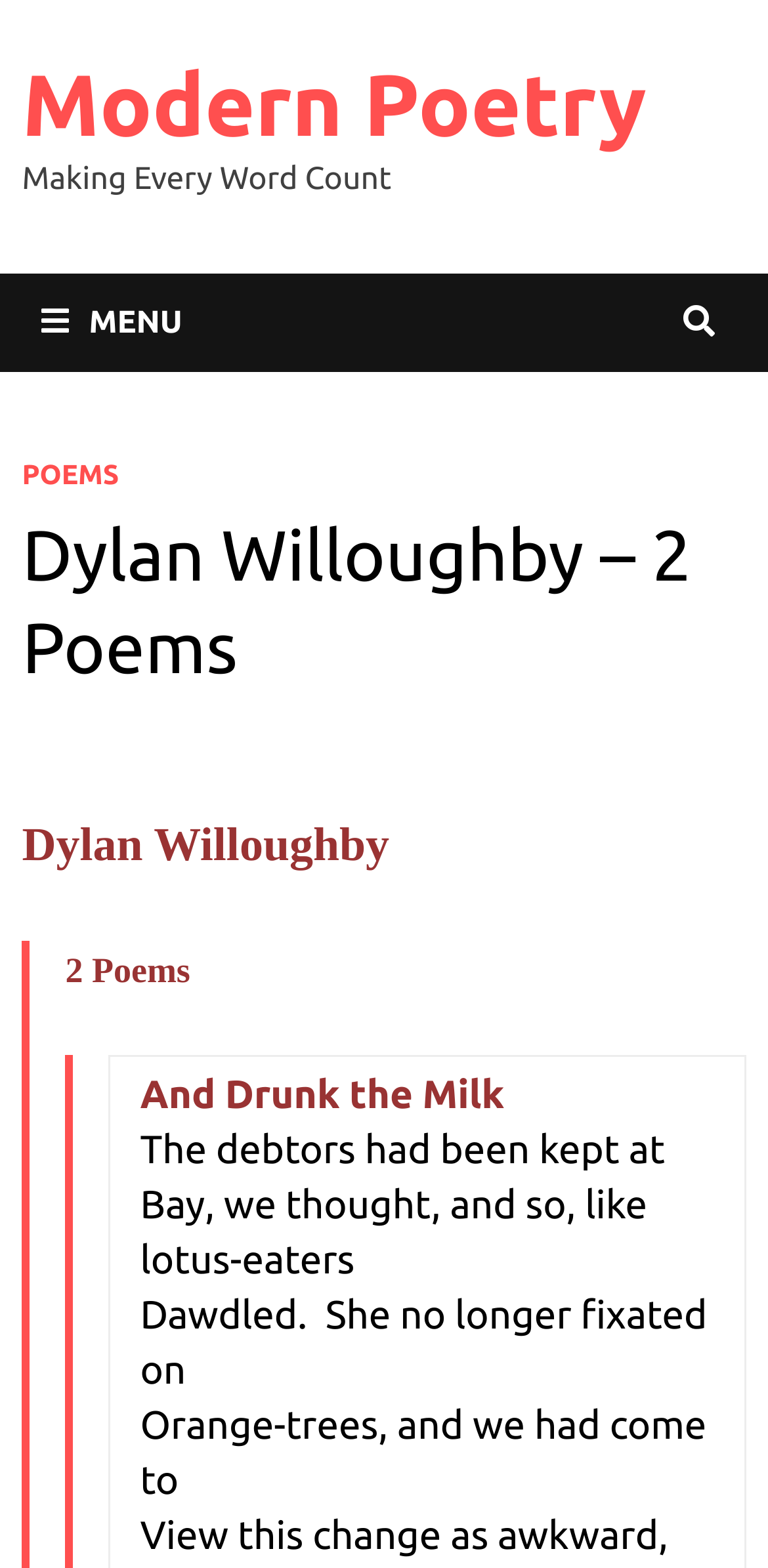Answer briefly with one word or phrase:
What is the category of the webpage?

Poetry